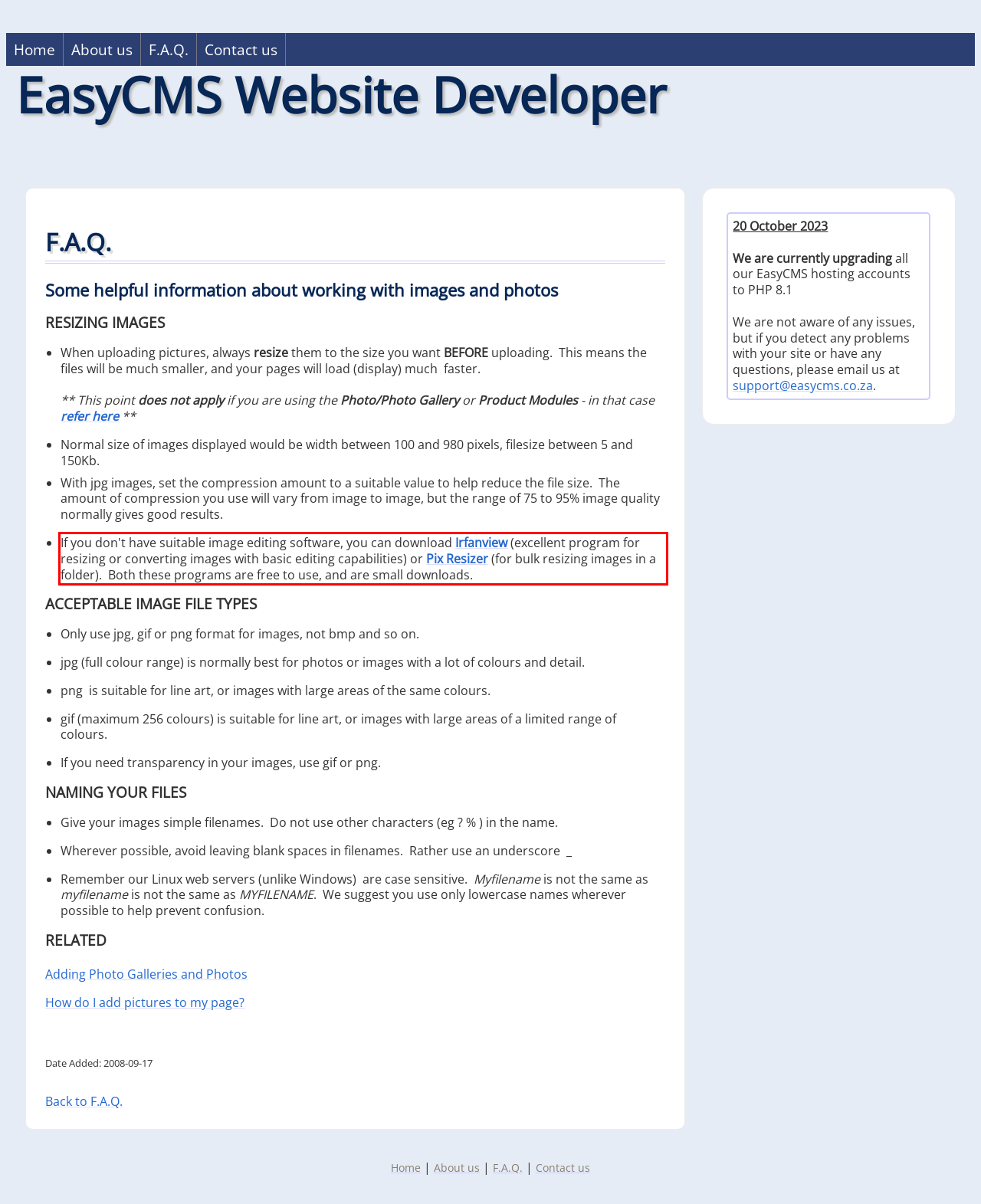You have a screenshot of a webpage with a red bounding box. Identify and extract the text content located inside the red bounding box.

If you don't have suitable image editing software, you can download Irfanview (excellent program for resizing or converting images with basic editing capabilities) or Pix Resizer (for bulk resizing images in a folder). Both these programs are free to use, and are small downloads.